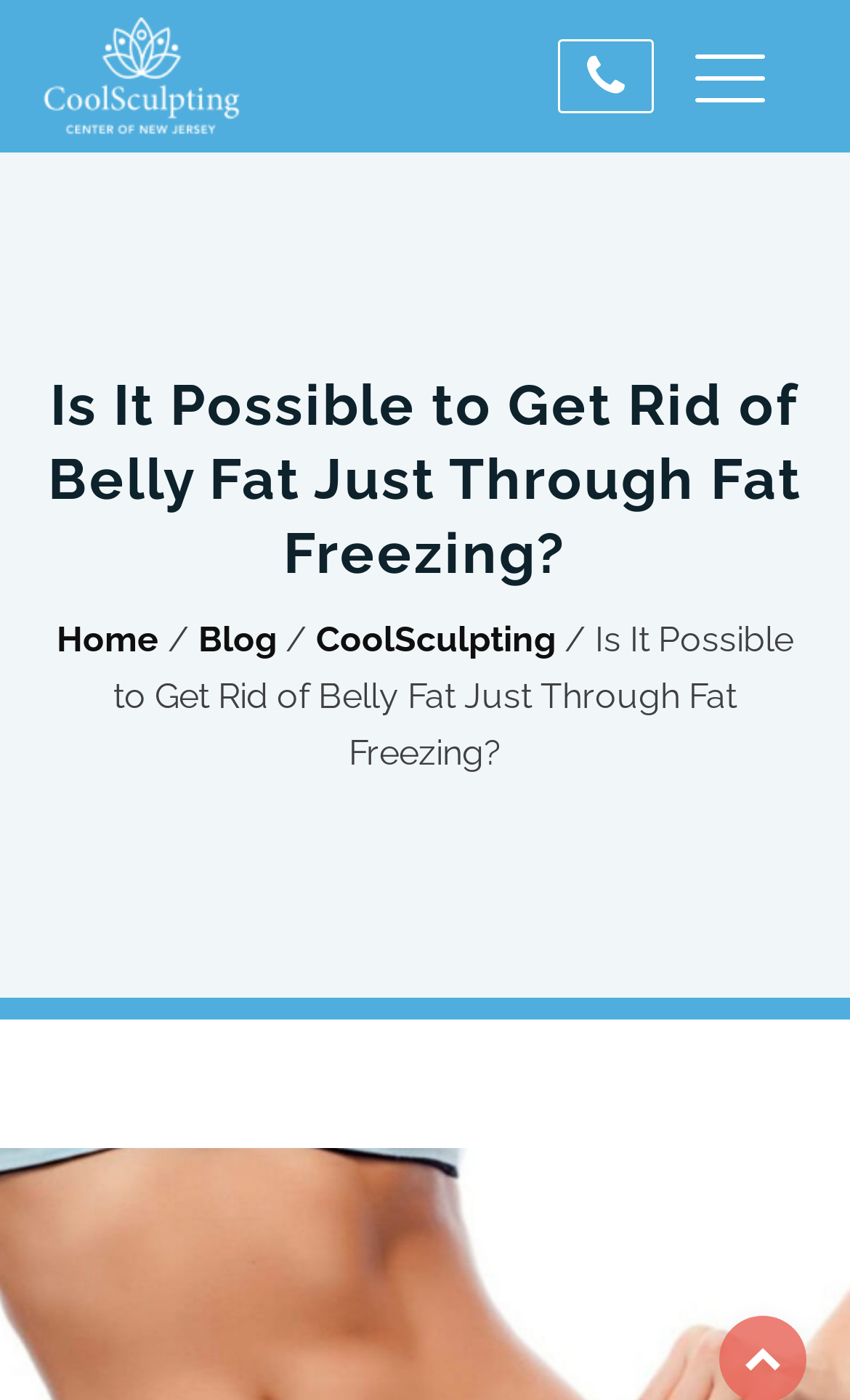Answer the question below with a single word or a brief phrase: 
How many links are in the top section?

2